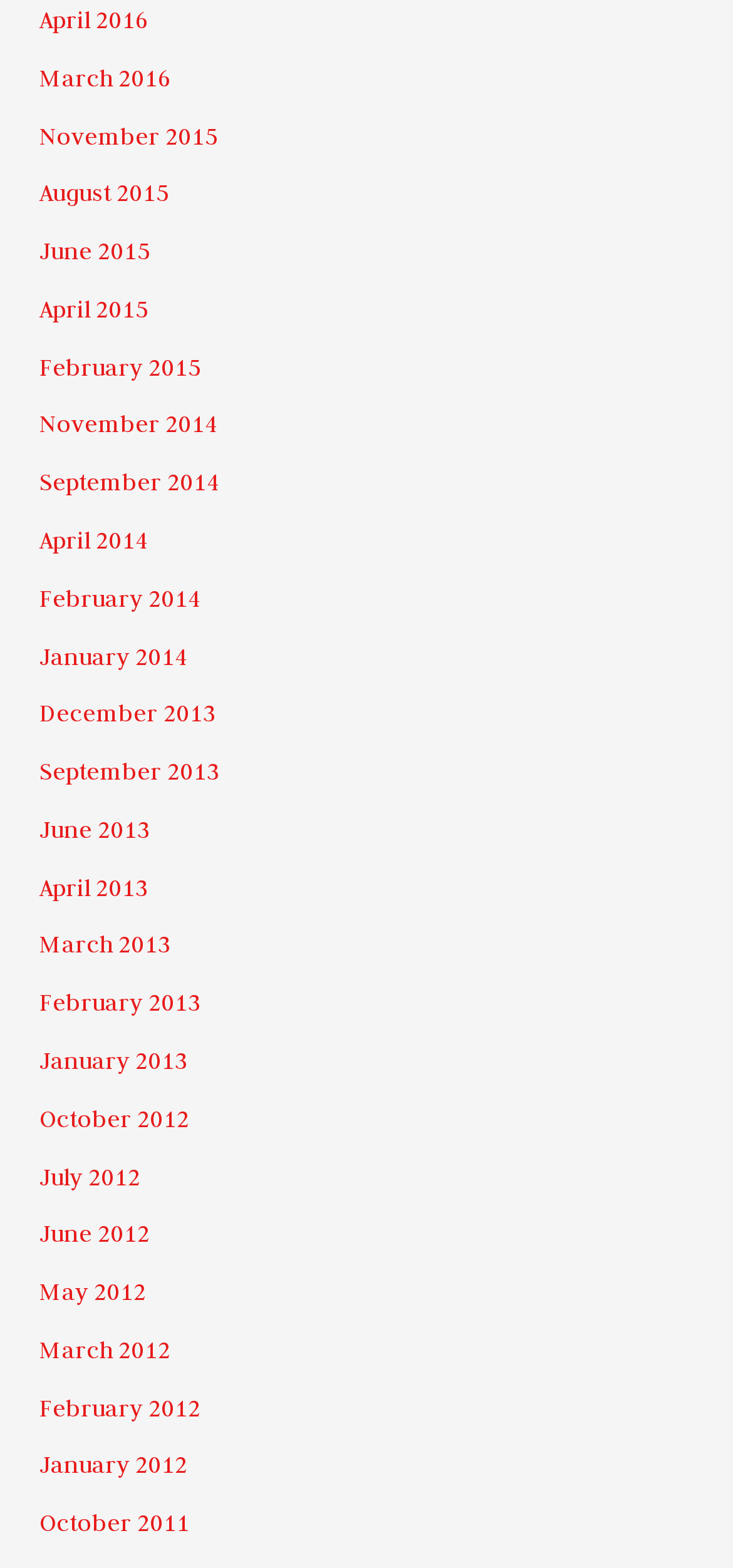How many links are there for the year 2015?
Please answer using one word or phrase, based on the screenshot.

3